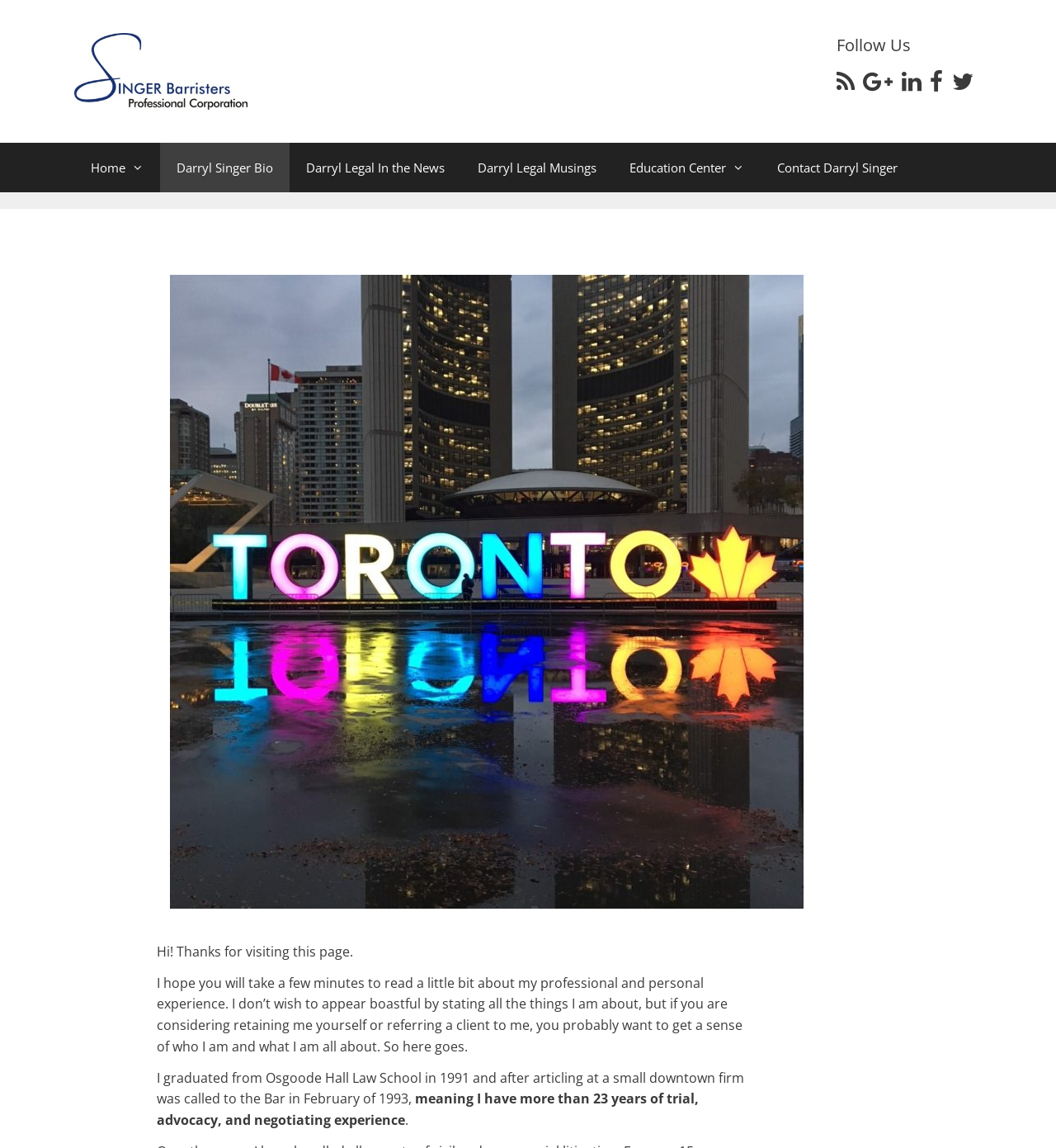Locate the bounding box coordinates of the element's region that should be clicked to carry out the following instruction: "View Darryl Singer's news". The coordinates need to be four float numbers between 0 and 1, i.e., [left, top, right, bottom].

[0.274, 0.124, 0.437, 0.167]